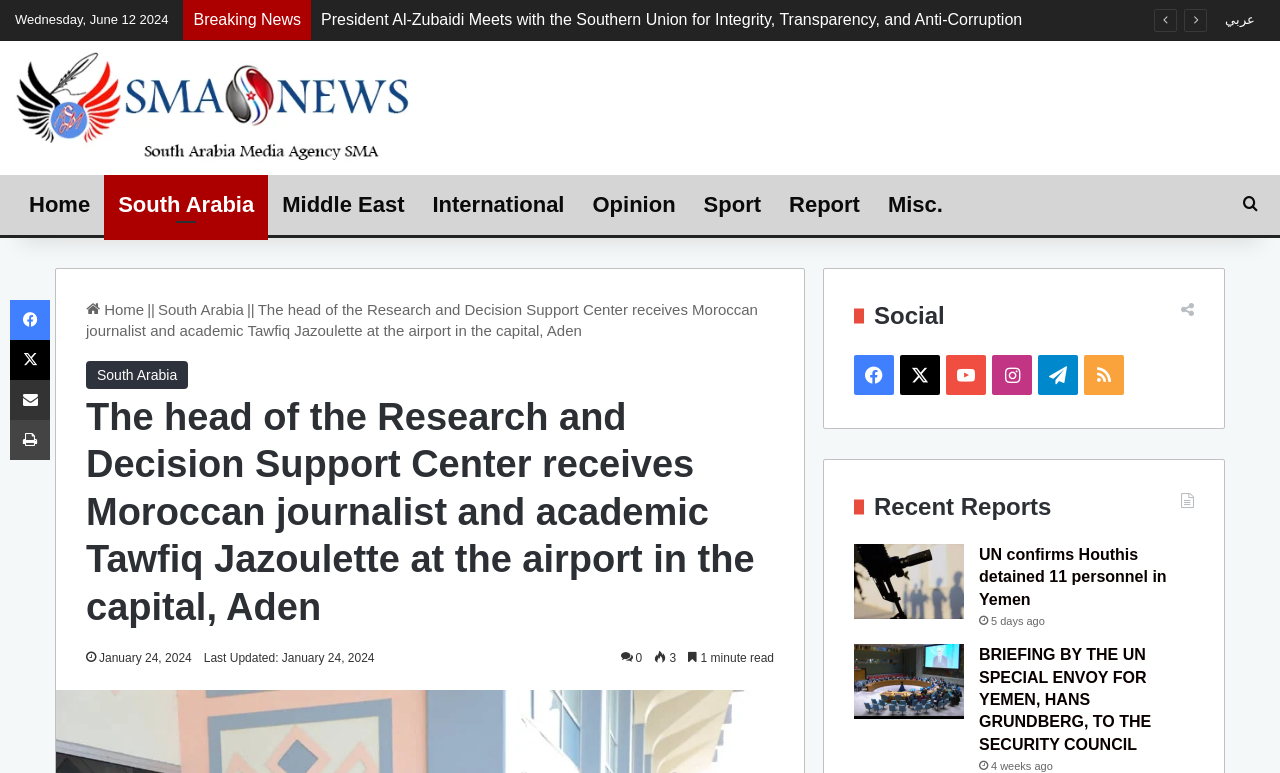Using floating point numbers between 0 and 1, provide the bounding box coordinates in the format (top-left x, top-left y, bottom-right x, bottom-right y). Locate the UI element described here: عربي

[0.949, 0.0, 0.988, 0.052]